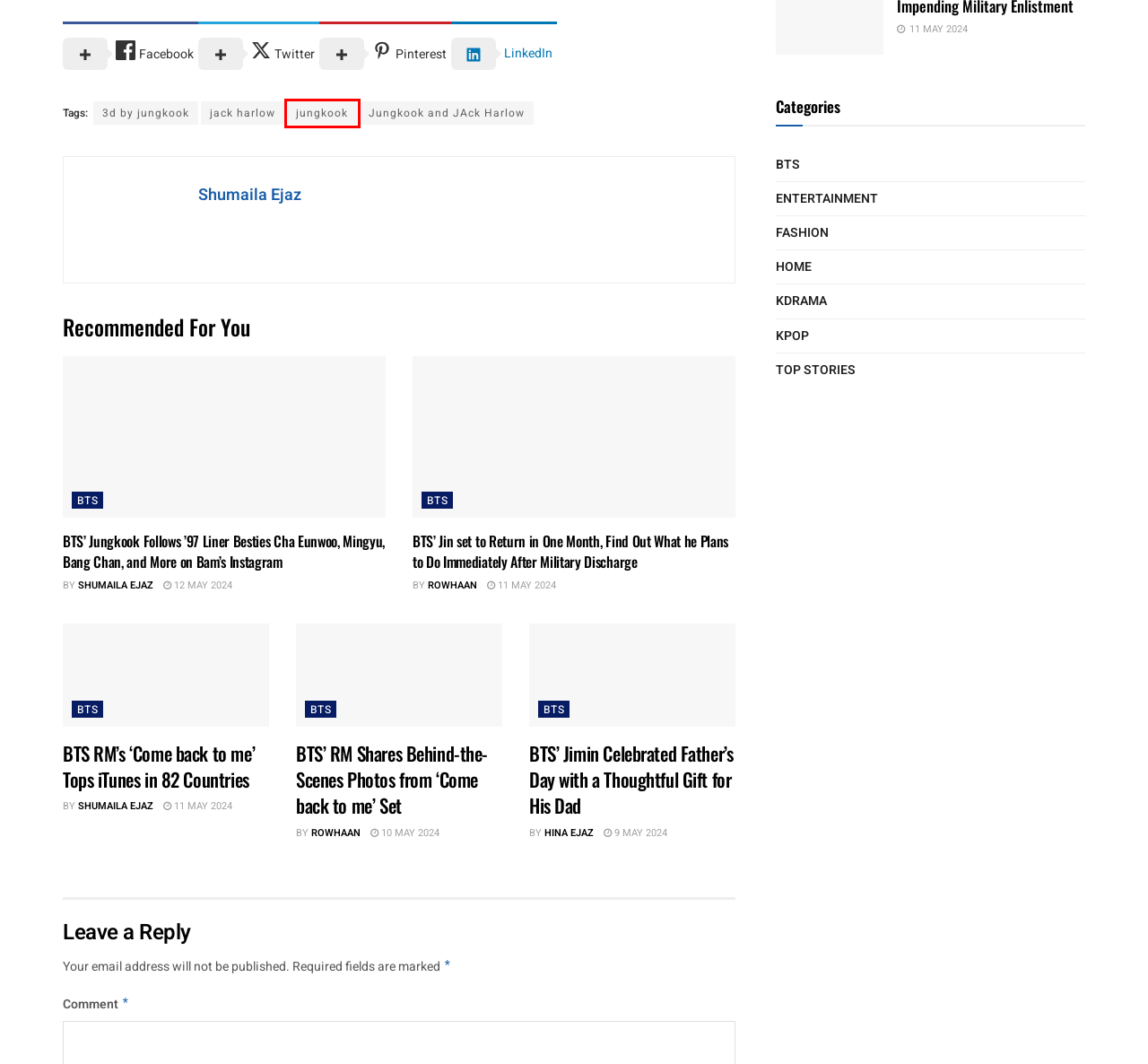You are presented with a screenshot of a webpage that includes a red bounding box around an element. Determine which webpage description best matches the page that results from clicking the element within the red bounding box. Here are the candidates:
A. jack harlow Archives - K-POP NEWSWIRE
B. BTS’ Jimin Celebrated Father’s Day with a Thoughtful Gift for His Dad - K-POP NEWSWIRE
C. BTS’ RM Shares Behind-the-Scenes Photos from 'Come back to me' Set - K-POP NEWSWIRE
D. jungkook Archives - K-POP NEWSWIRE
E. BTS RM’s ‘Come back to me’ Tops iTunes in 82 Countries - K-POP NEWSWIRE
F. Rowhaan, Author at K-POP NEWSWIRE
G. HOME Archives - K-POP NEWSWIRE
H. Hina Ejaz, Author at K-POP NEWSWIRE

D